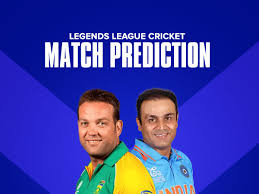Provide a thorough and detailed caption for the image.

The image illustrates a promotional design for a "Legends League Cricket Match Prediction." It features two cricket players, each representing different teams, likely highlighting the competitive spirit of the event. The left player is dressed in a vibrant green and yellow uniform, while the right player wears an eye-catching blue shirt with the national emblem. The bold text at the top emphasizes "MATCH PREDICTION," capturing the essence of analysis and expertise in predicting match outcomes. This visual representation underscores the theme of strategic betting and advice in cricket, which is discussed alongside the challenges and risks associated with predictions in a broader context within the provided content.